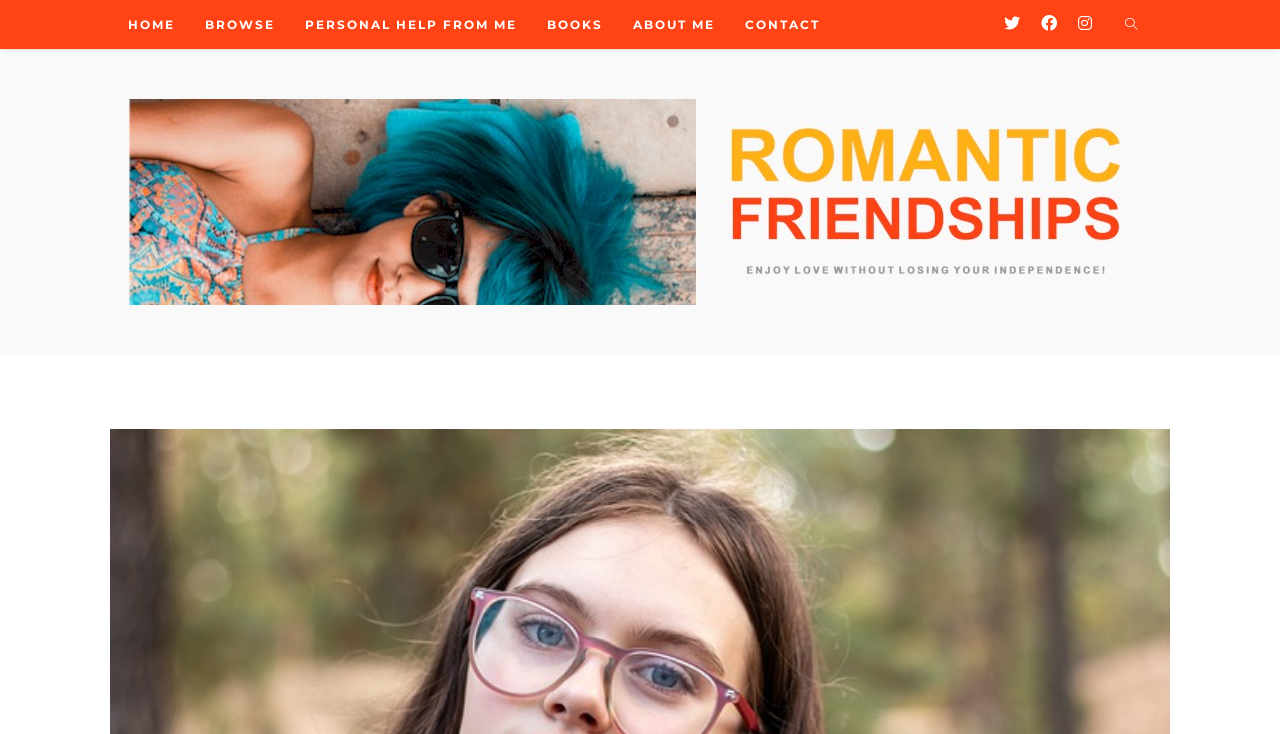What is the name of the article?
Please interpret the details in the image and answer the question thoroughly.

I found the name of the article by looking at the link with the longest text, which is 'Romantic Friendships'.